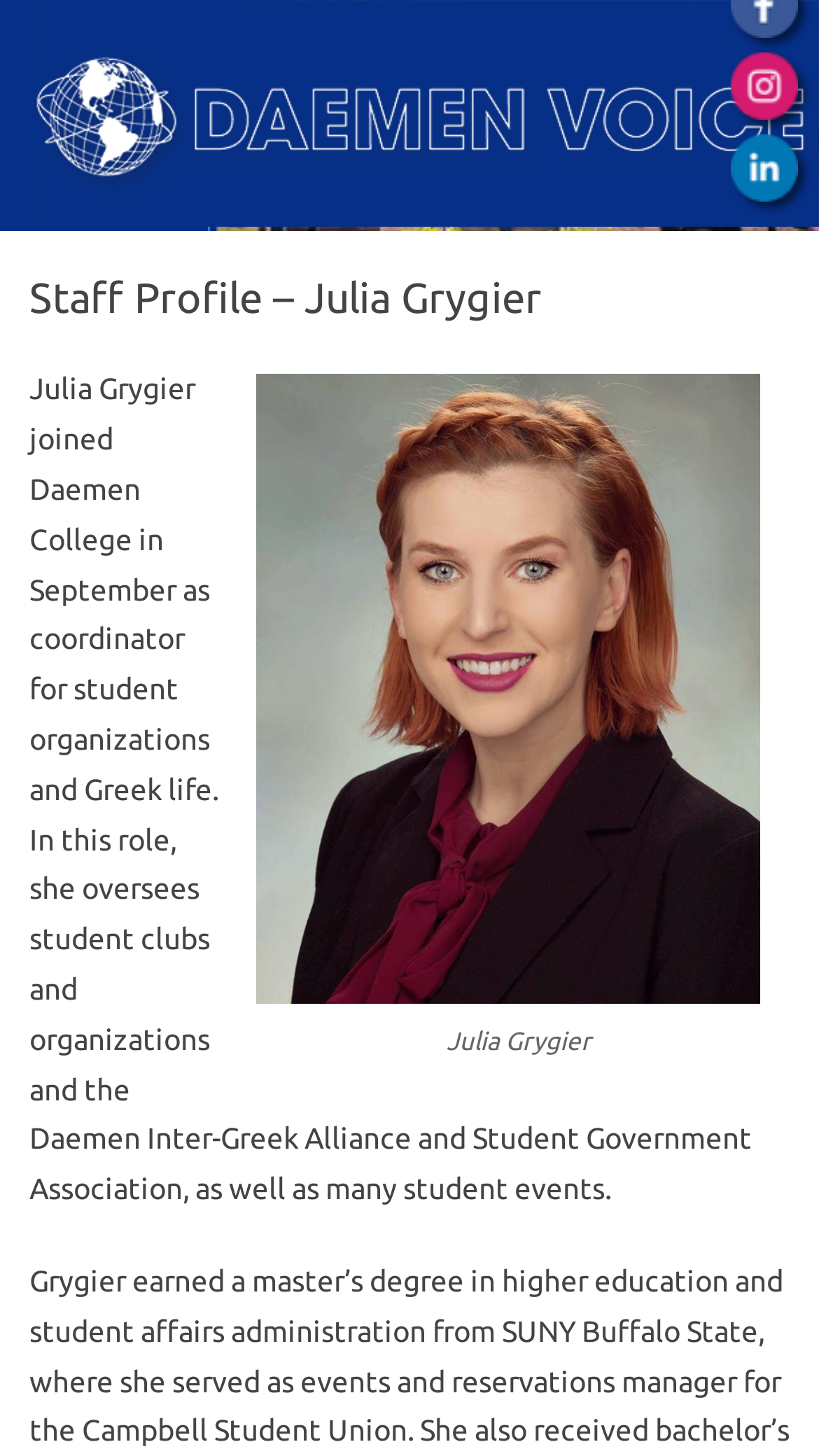Extract the bounding box coordinates for the UI element described as: "title="Daemen Voice"".

[0.038, 0.138, 1.0, 0.161]